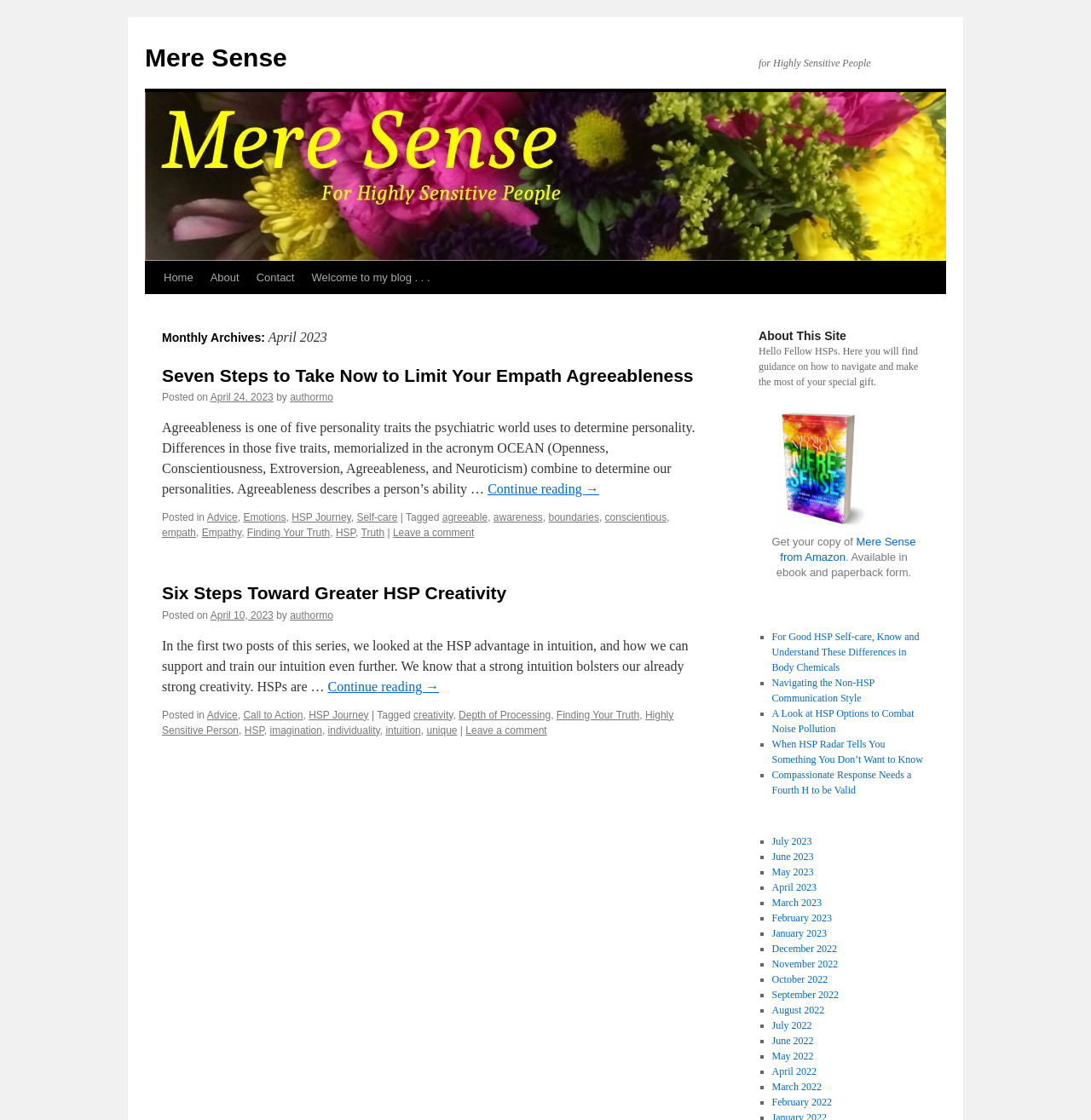Provide a short answer using a single word or phrase for the following question: 
Who is the author of the articles?

authormo